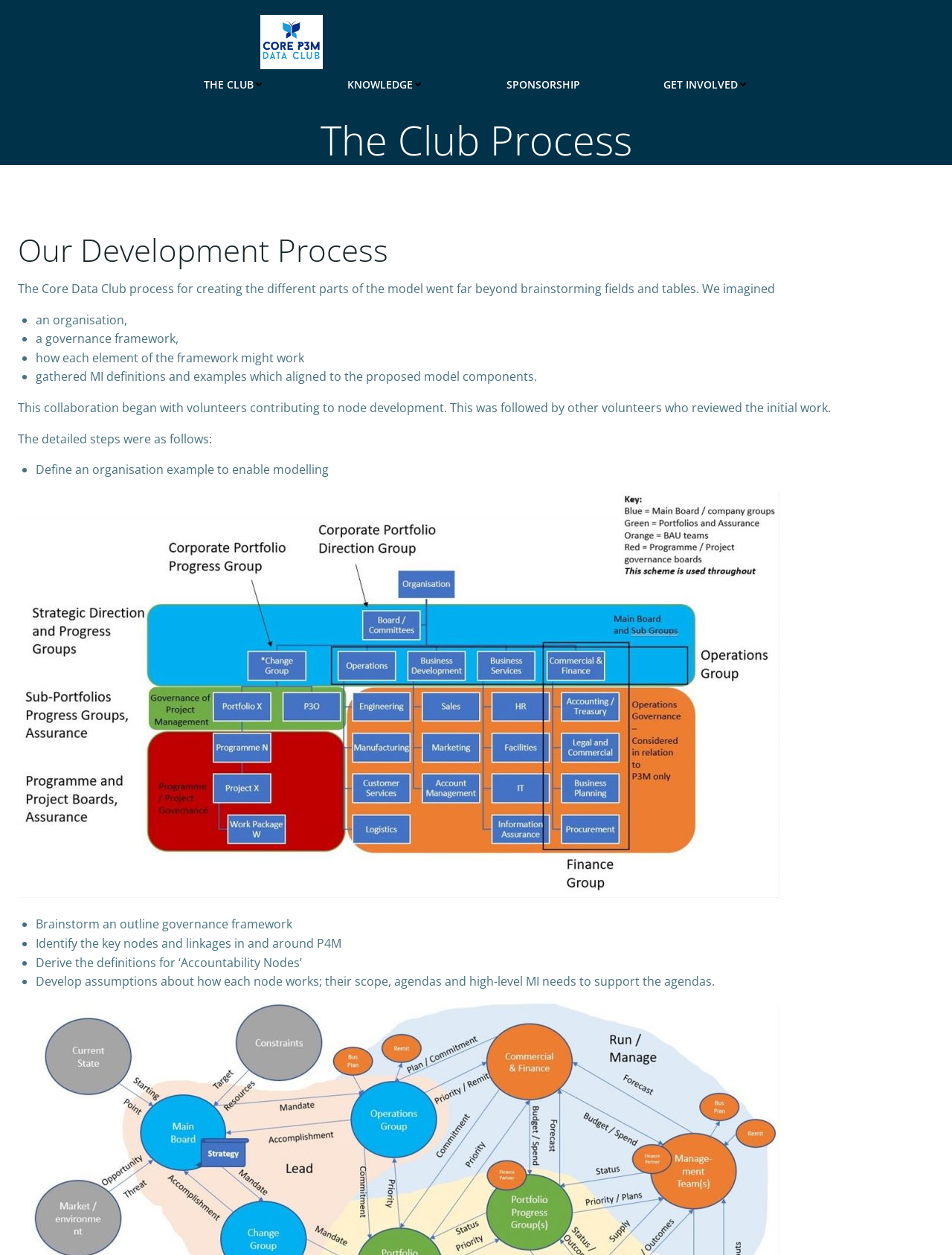Provide the bounding box coordinates of the HTML element described as: "Get Involved". The bounding box coordinates should be four float numbers between 0 and 1, i.e., [left, top, right, bottom].

[0.697, 0.061, 0.786, 0.074]